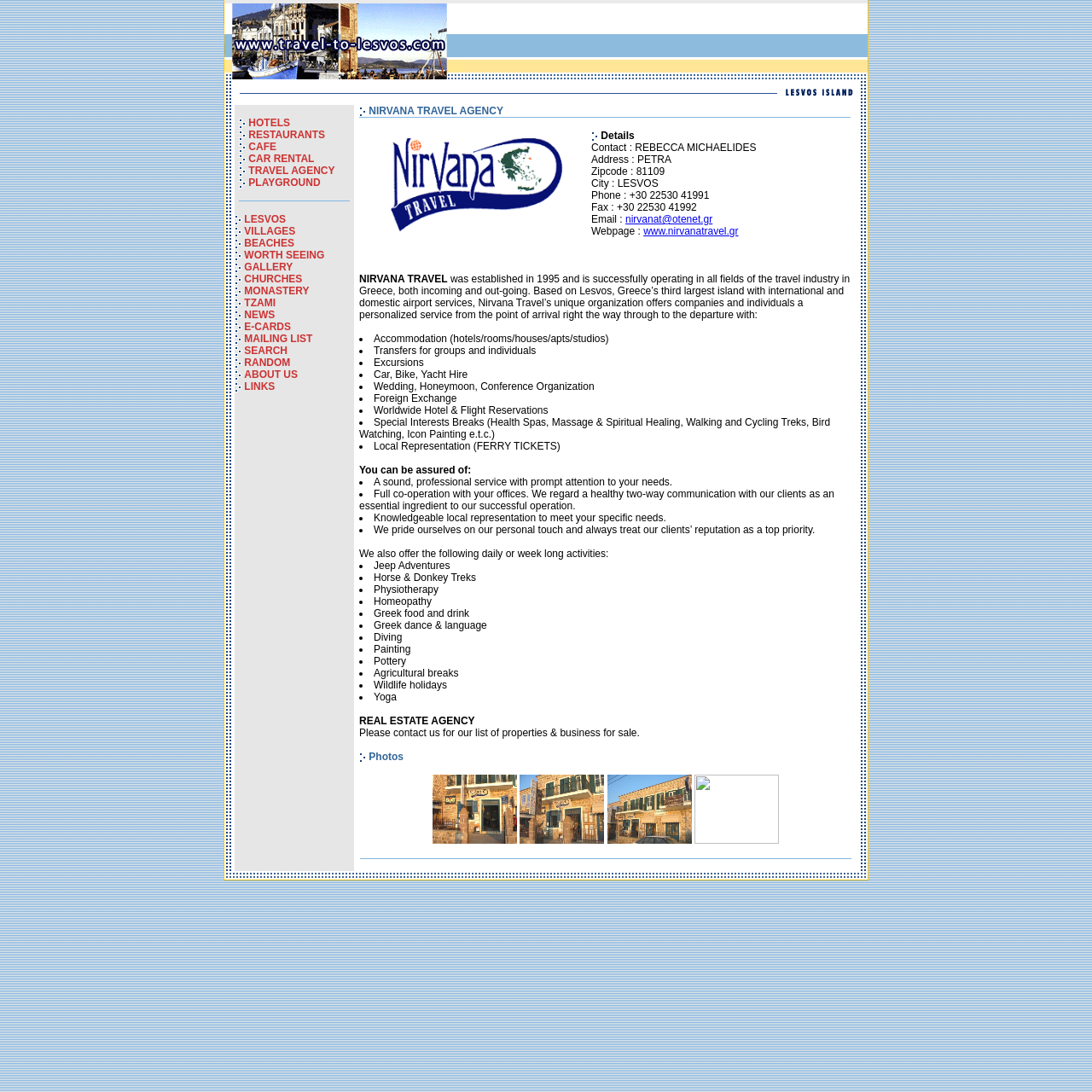Examine the image and give a thorough answer to the following question:
What is the purpose of the NIRVANA TRAVEL AGENCY webpage?

The purpose of the NIRVANA TRAVEL AGENCY webpage is to provide information and resources for travelers planning a trip to Lesvos, Greece. This can be inferred from the layout and content of the webpage, which includes information about hotels, restaurants, and other travel-related services.